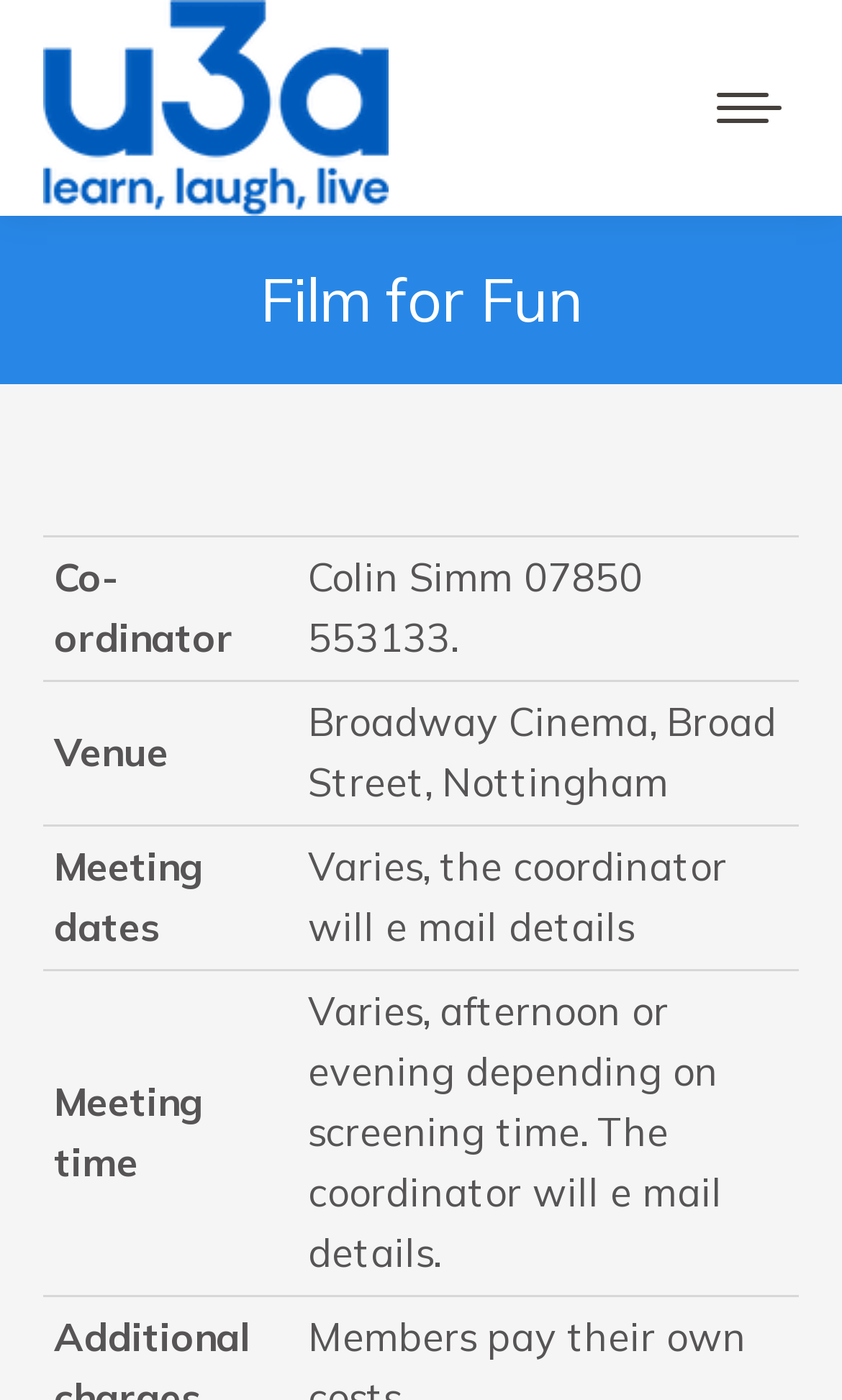What is the coordinator's phone number?
Please answer the question with a detailed response using the information from the screenshot.

I found the answer by looking at the gridcell element with the text 'Colin Simm 07850 553133.' which is located in the 'Film for Fun' section.